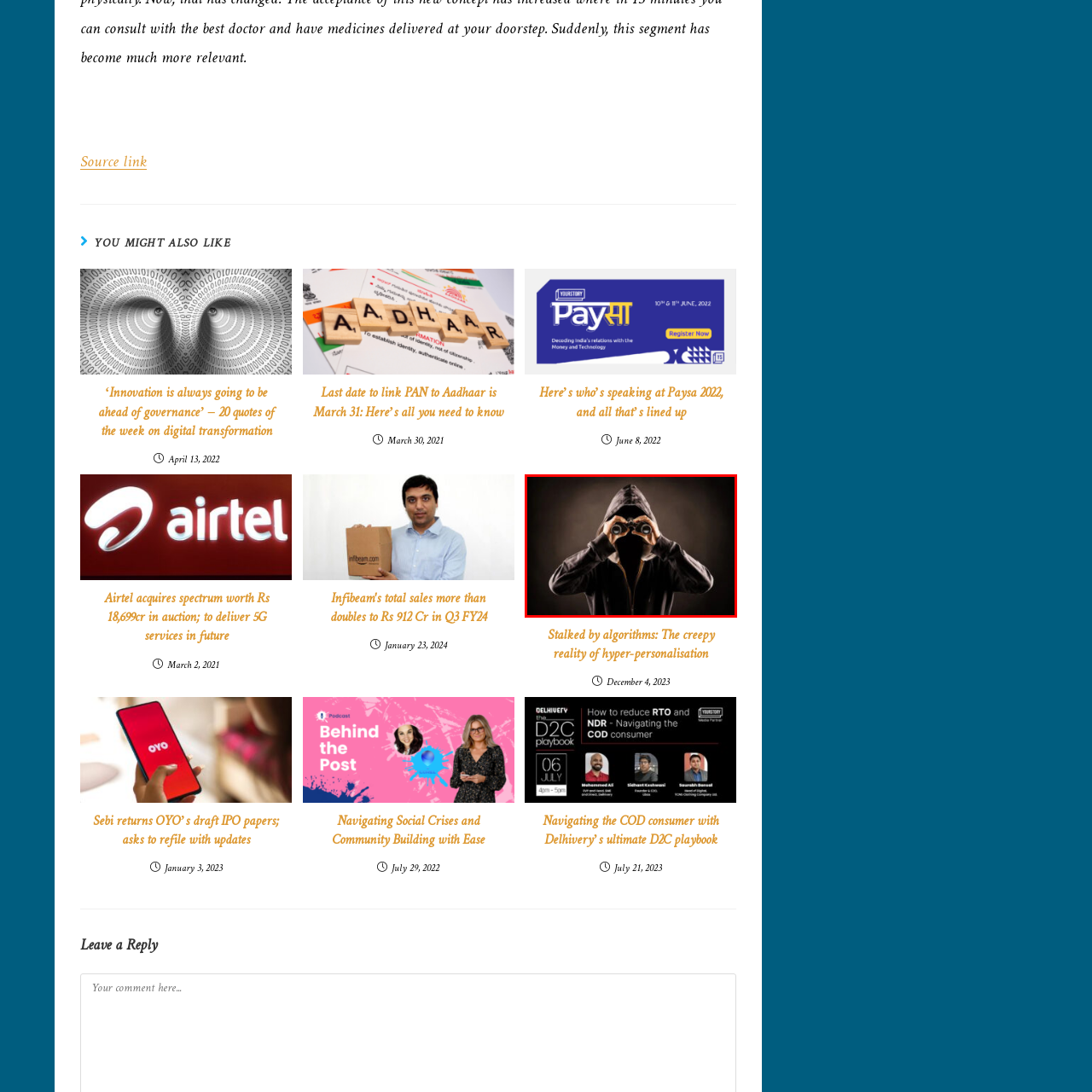Study the image surrounded by the red bounding box and respond as thoroughly as possible to the following question, using the image for reference: What is the tone of the image?

The tone of the image is dramatic, which is created by the soft illumination of the background that contrasts with the dark hoodie and obscured facial features of the figure. This dramatic tone adds to the sense of intrigue and mystery surrounding the figure's intentions and activities.